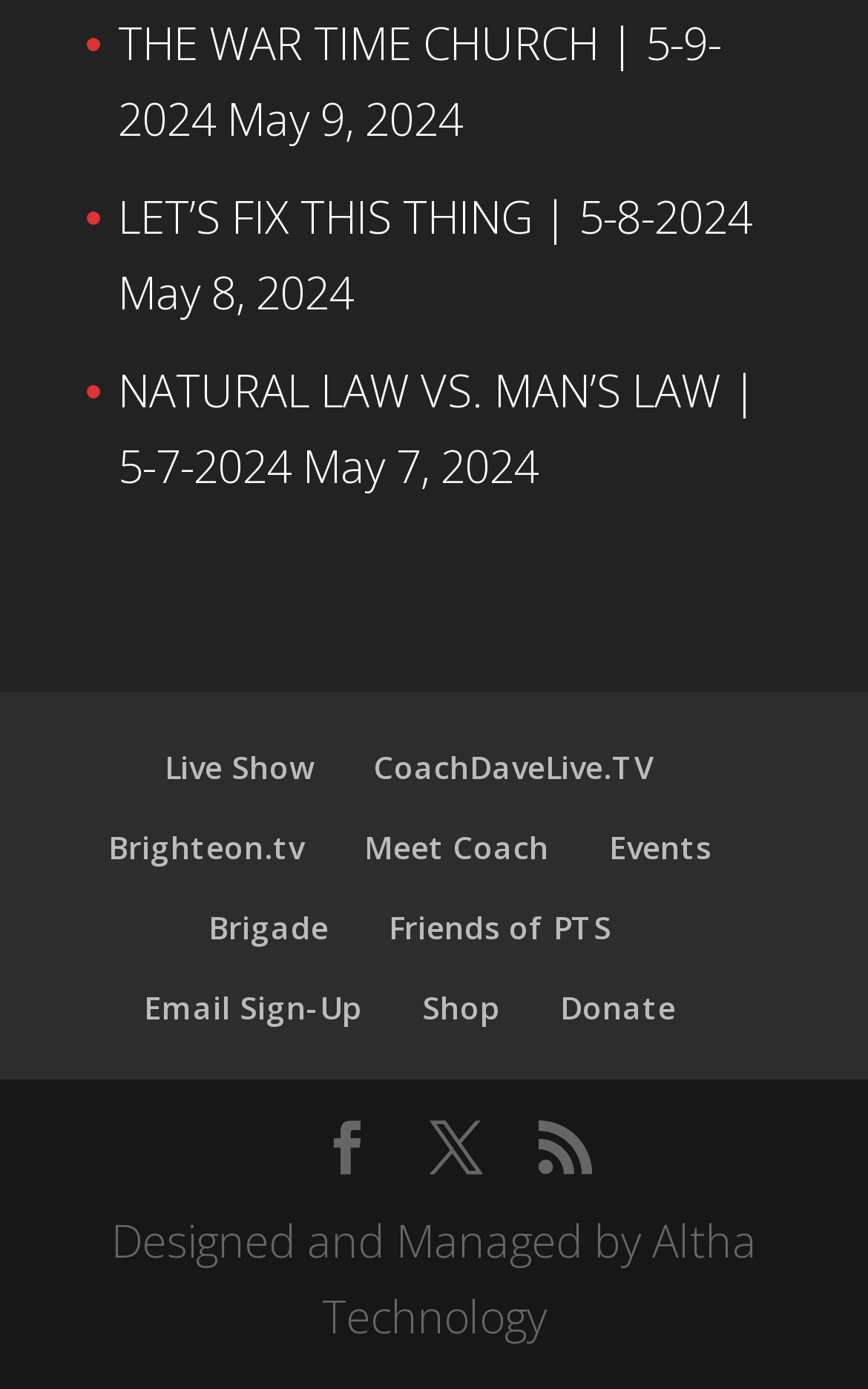Find the bounding box coordinates of the clickable area required to complete the following action: "Sign up for email".

[0.165, 0.709, 0.417, 0.74]